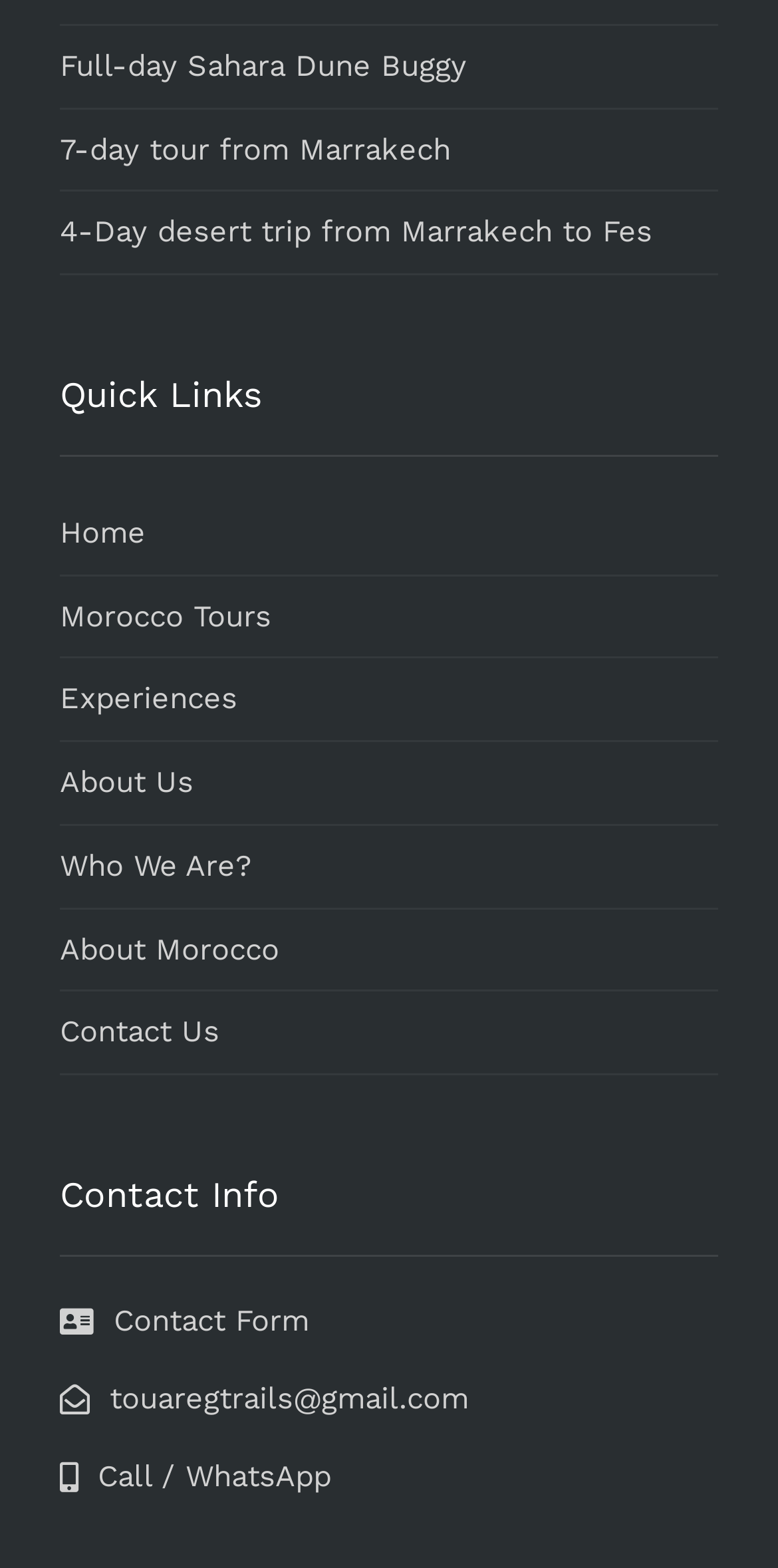Please predict the bounding box coordinates of the element's region where a click is necessary to complete the following instruction: "Click on Full-day Sahara Dune Buggy". The coordinates should be represented by four float numbers between 0 and 1, i.e., [left, top, right, bottom].

[0.077, 0.016, 0.923, 0.069]